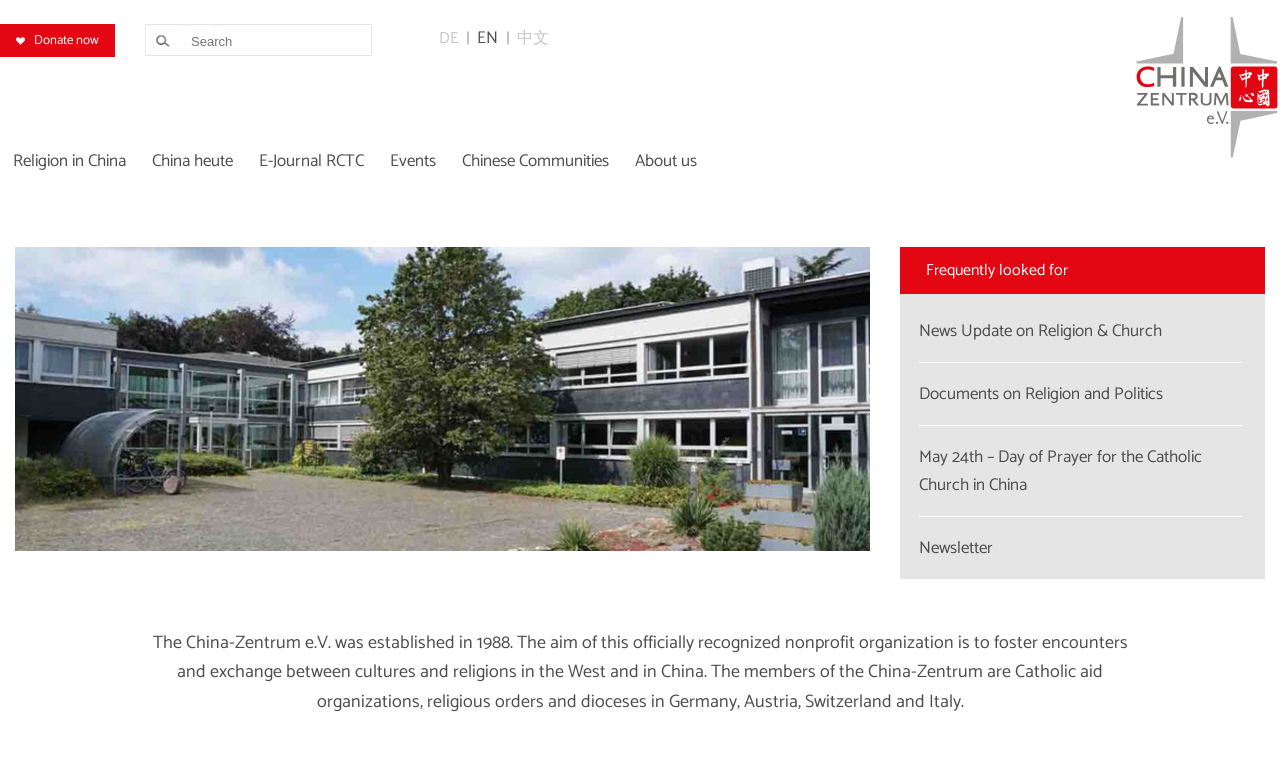Please identify the coordinates of the bounding box for the clickable region that will accomplish this instruction: "Read about News Update on Religion & Church".

[0.718, 0.408, 0.908, 0.444]